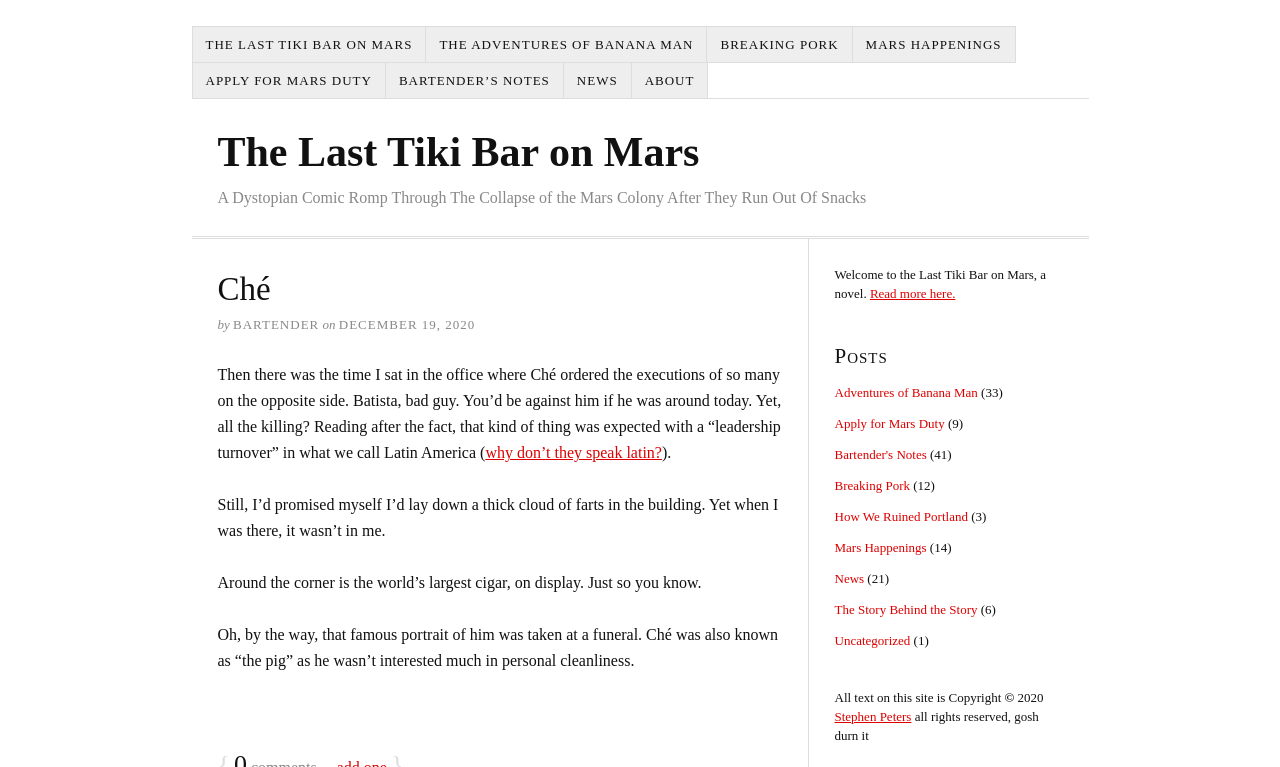Please provide a short answer using a single word or phrase for the question:
What is the name of the novel?

The Last Tiki Bar on Mars